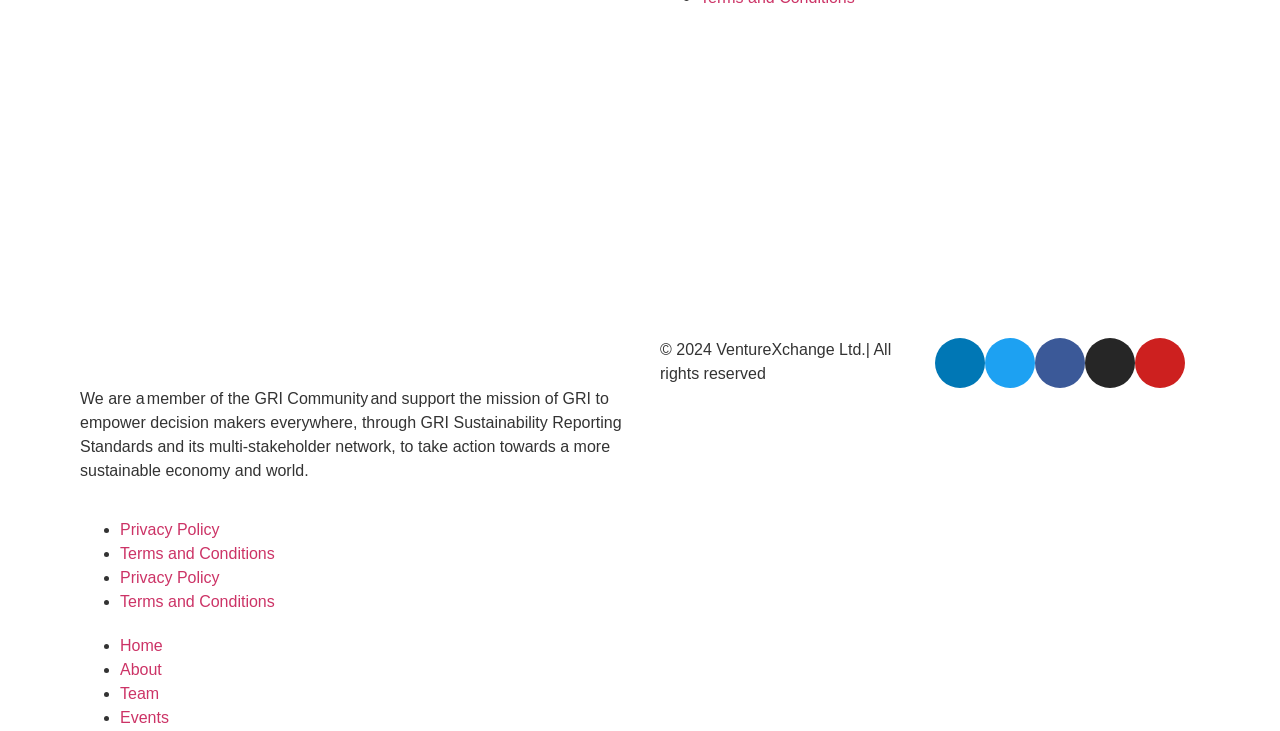What is the year of copyright?
Kindly offer a detailed explanation using the data available in the image.

I found the text '© 2024 VentureXchange Ltd.| All rights reserved' which mentions the year of copyright.